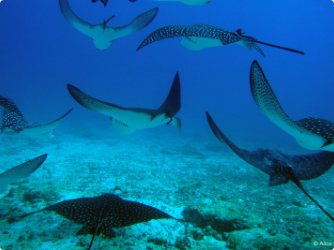Utilize the details in the image to thoroughly answer the following question: What is the environment of Elizabeth Bay?

According to the caption, Elizabeth Bay is known for its serene environment, which provides a sanctuary for various species, including the enchanting rays featured in the image.